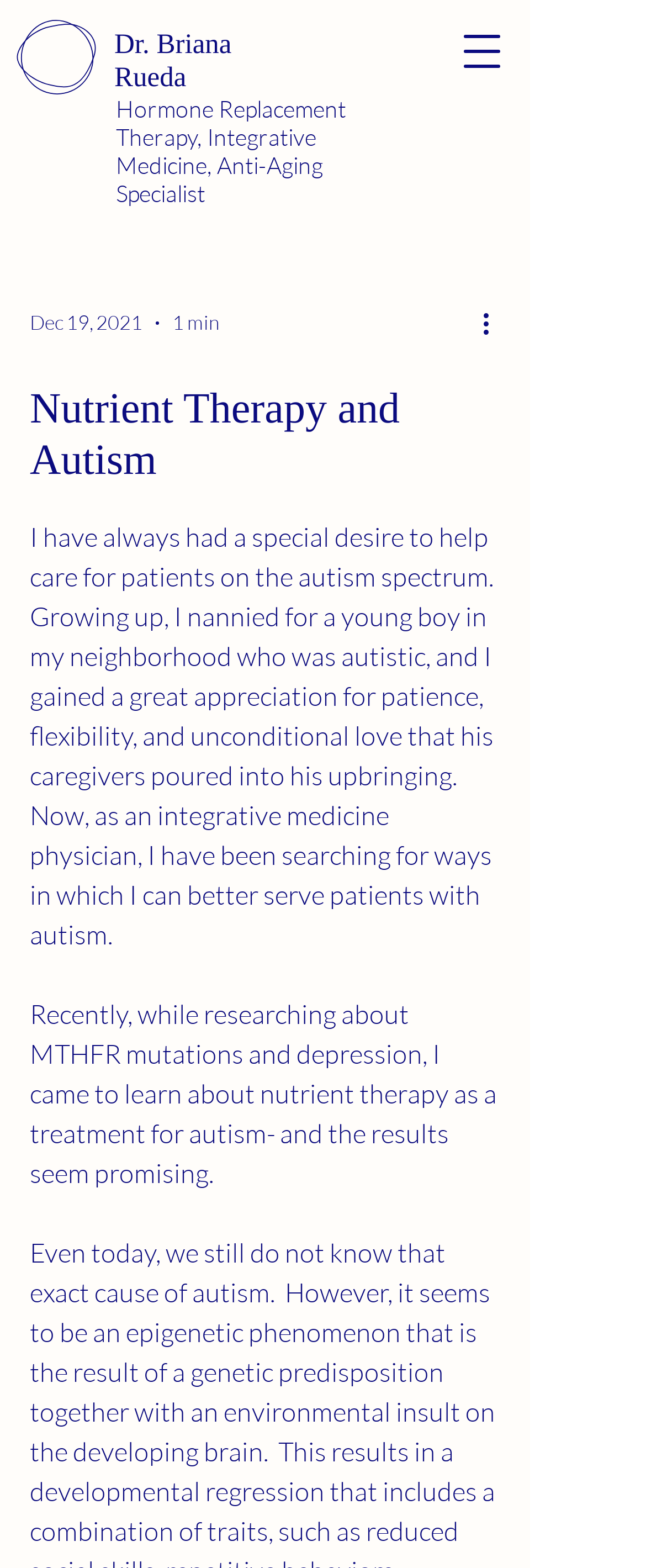Construct a comprehensive caption that outlines the webpage's structure and content.

The webpage is about Dr. Briana Rueda's approach to nutrient therapy and autism. At the top left, there is a link to the "Home Page" accompanied by an image. Next to it, on the same line, is a link to Dr. Briana Rueda's profile. Below these links, there is a button to open a navigation menu, which contains several options, including a date "Dec 19, 2021", a duration "1 min", and a button "More actions" with an image.

The main content of the webpage is a heading "Nutrient Therapy and Autism" followed by two paragraphs of text. The first paragraph describes Dr. Briana Rueda's personal experience with autism and her desire to help patients on the autism spectrum. The second paragraph discusses her research on nutrient therapy as a treatment for autism and its promising results. The text is positioned in the middle of the page, spanning from the top to the bottom.